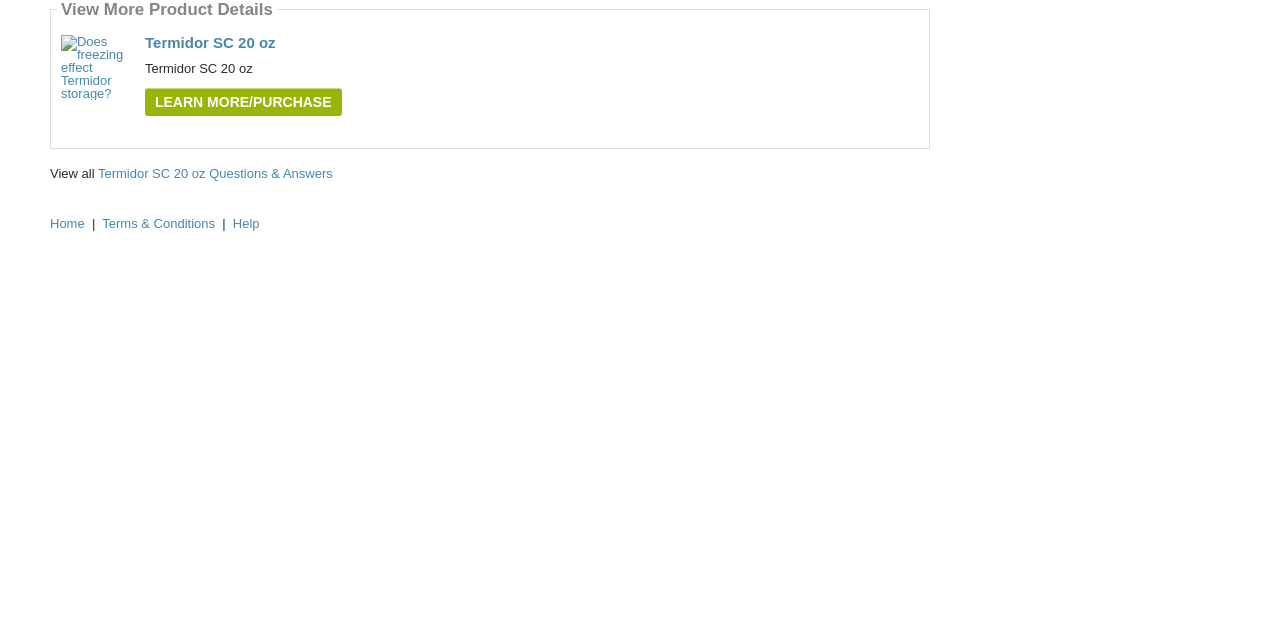From the webpage screenshot, predict the bounding box of the UI element that matches this description: "Learn More/Purchase".

[0.113, 0.137, 0.267, 0.181]